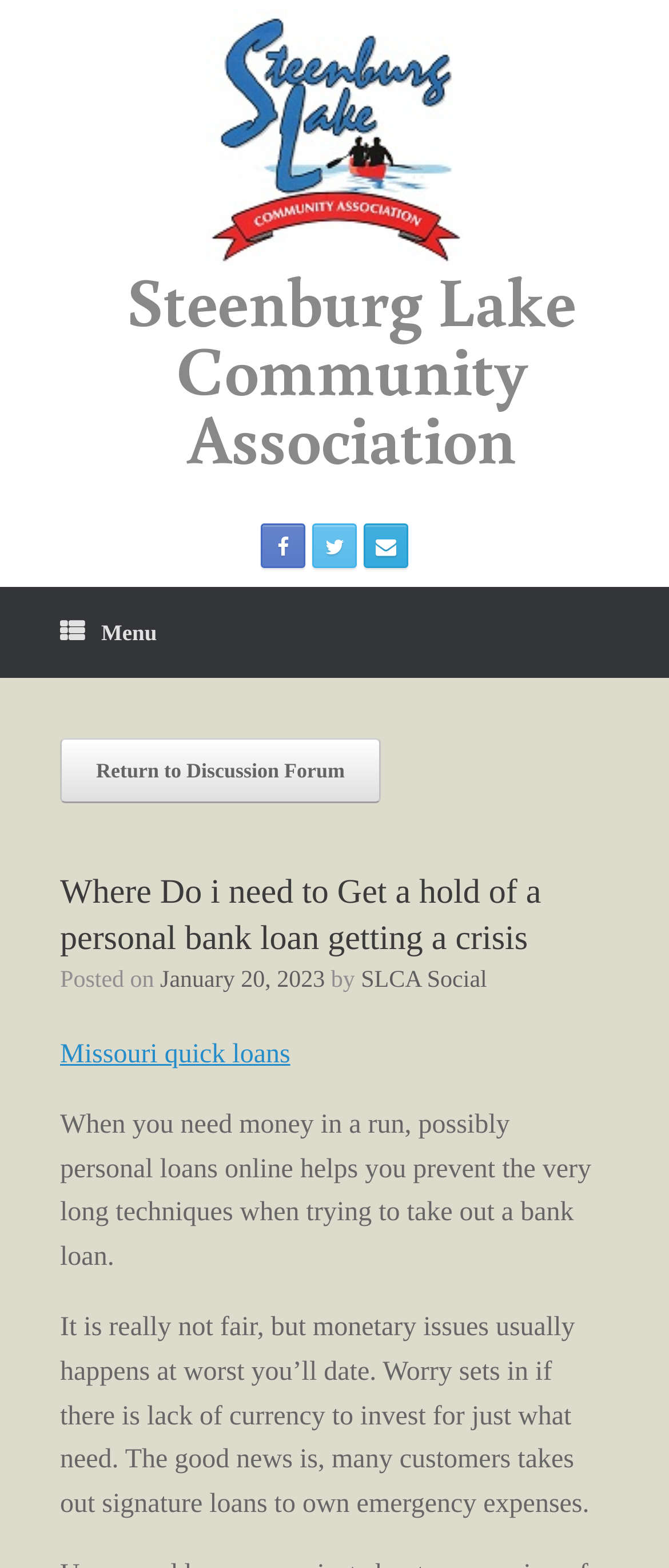Find the bounding box coordinates of the area that needs to be clicked in order to achieve the following instruction: "Click the Menu button". The coordinates should be specified as four float numbers between 0 and 1, i.e., [left, top, right, bottom].

[0.0, 0.374, 0.324, 0.432]